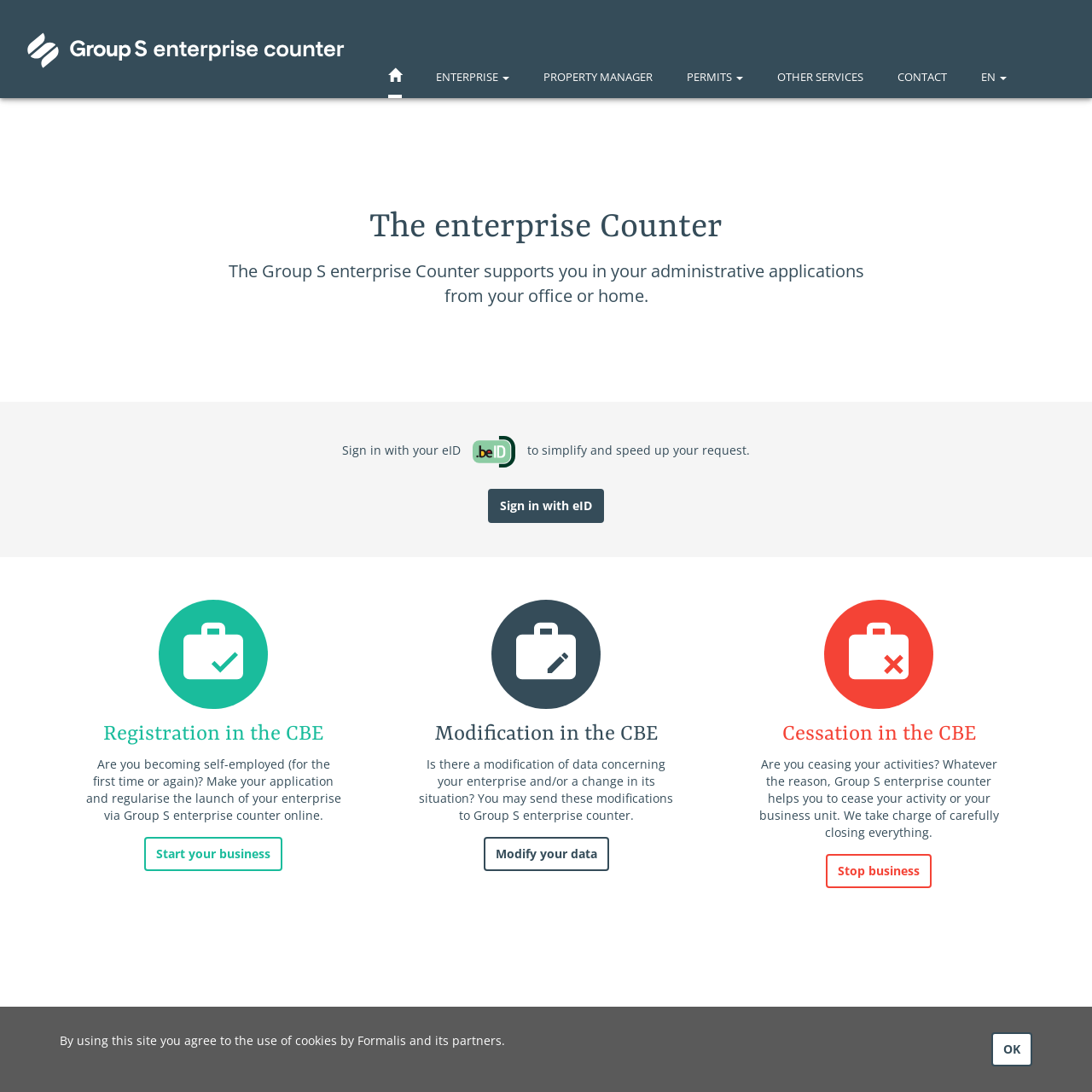Please pinpoint the bounding box coordinates for the region I should click to adhere to this instruction: "Modify your data".

[0.443, 0.767, 0.557, 0.798]